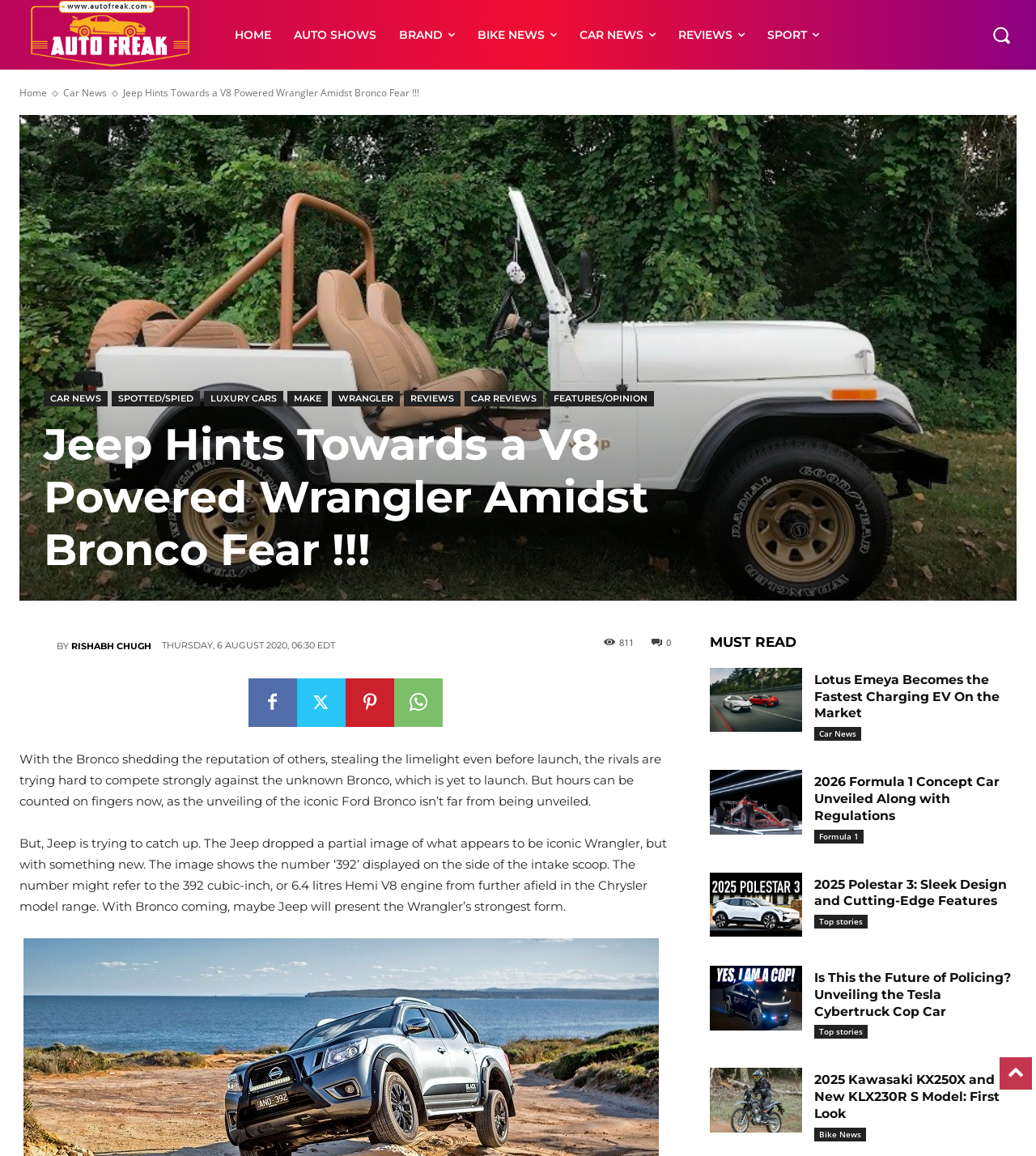Explain the webpage in detail.

This webpage is an article from the "Auto Freak" website, with a focus on car news. At the top, there is a logo and a navigation menu with links to different sections of the website, including "HOME", "AUTO SHOWS", "BRAND", "BIKE NEWS", "CAR NEWS", "REVIEWS", and "SPORT". 

Below the navigation menu, there is a search button on the right side and a secondary navigation menu with links to "Home", "Car News", and other categories. The title of the article, "Jeep Hints Towards a V8 Powered Wrangler Amidst Bronco Fear!!!", is displayed prominently in the center.

The article is written by Rishabh Chugh and was published on Thursday, August 6, 2020, at 06:30 EDT. The content of the article discusses Jeep's potential response to the upcoming launch of the Ford Bronco, with a focus on the possibility of a V8-powered Wrangler.

On the right side of the article, there are several links to other news articles, including "MUST READ" stories about the Lotus Emeya electric vehicle, the 2026 Formula 1 concept car, and the 2025 Polestar 3. There are also links to other categories, such as "Top stories", "Formula 1", and "Bike News".

Overall, the webpage is a news article with a focus on the automotive industry, featuring a prominent title, navigation menus, and links to related news stories.